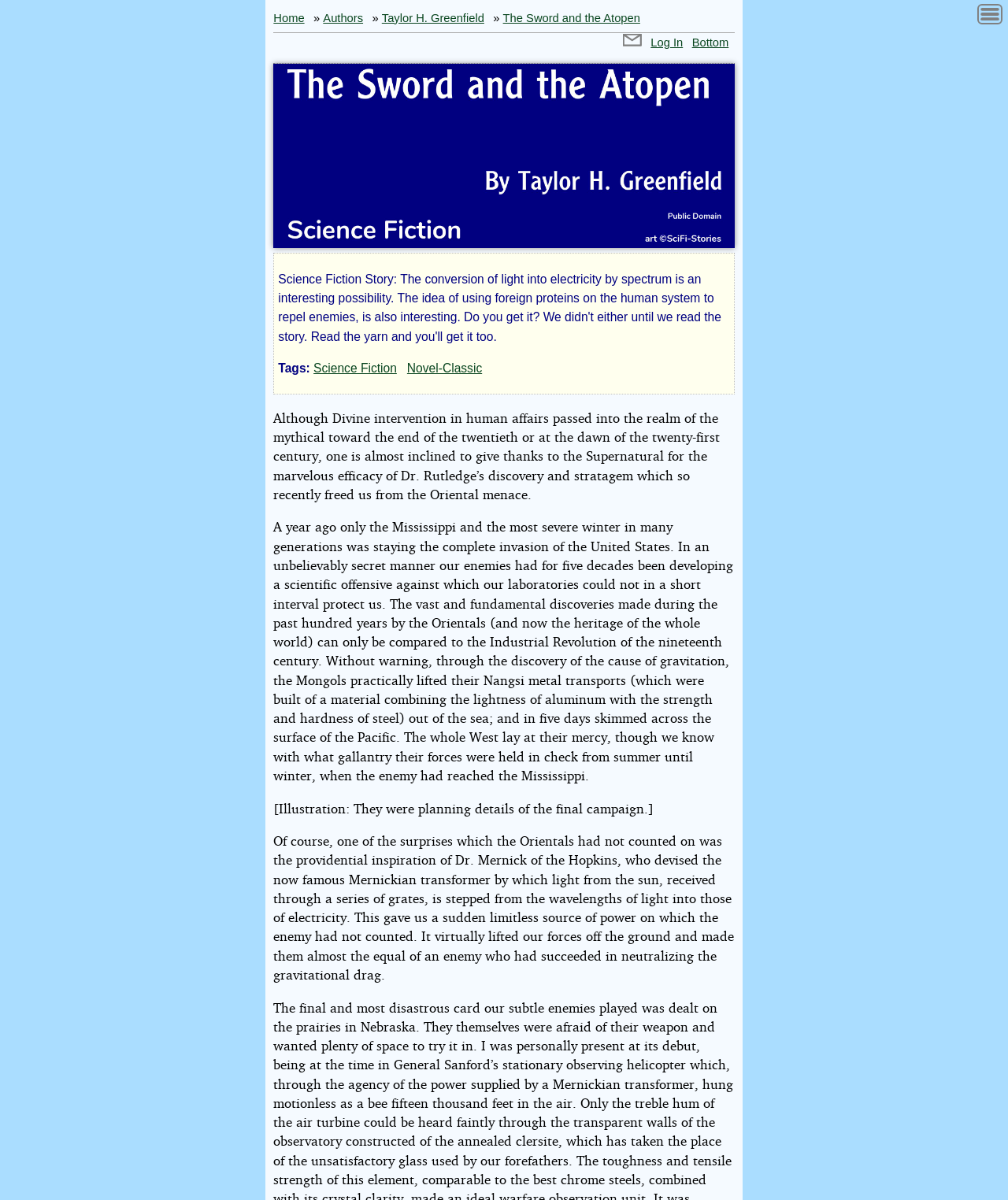What is the name of the transformer that converts light into electricity?
Provide a detailed and extensive answer to the question.

I found the answer by reading the third paragraph of the story, where it says 'the now famous Mernickian transformer by which light from the sun, received through a series of grates, is stepped from the wavelengths of light into those of electricity', indicating that the Mernickian transformer is the one that converts light into electricity.